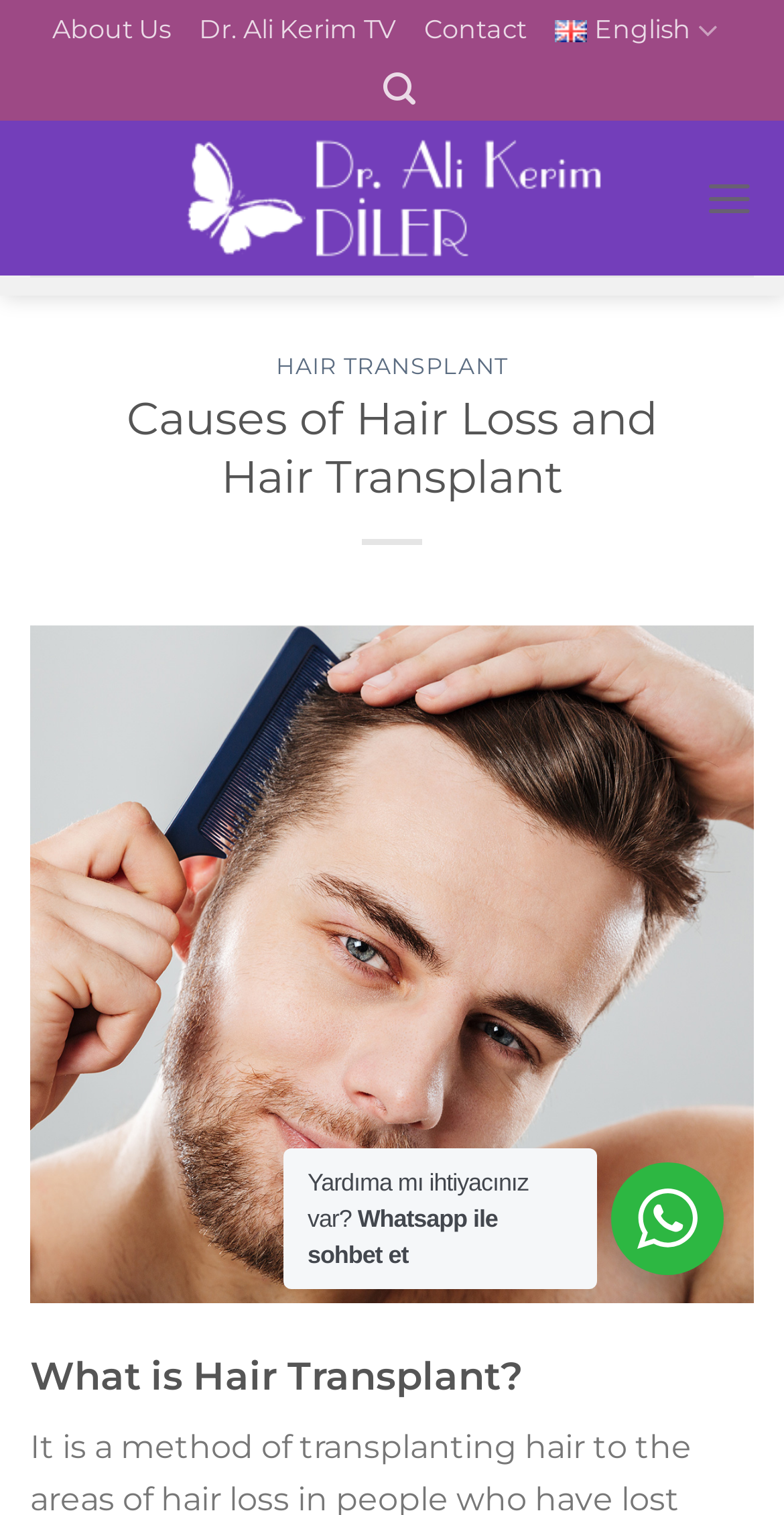Identify the coordinates of the bounding box for the element that must be clicked to accomplish the instruction: "Read about hair transplant".

[0.352, 0.232, 0.648, 0.25]